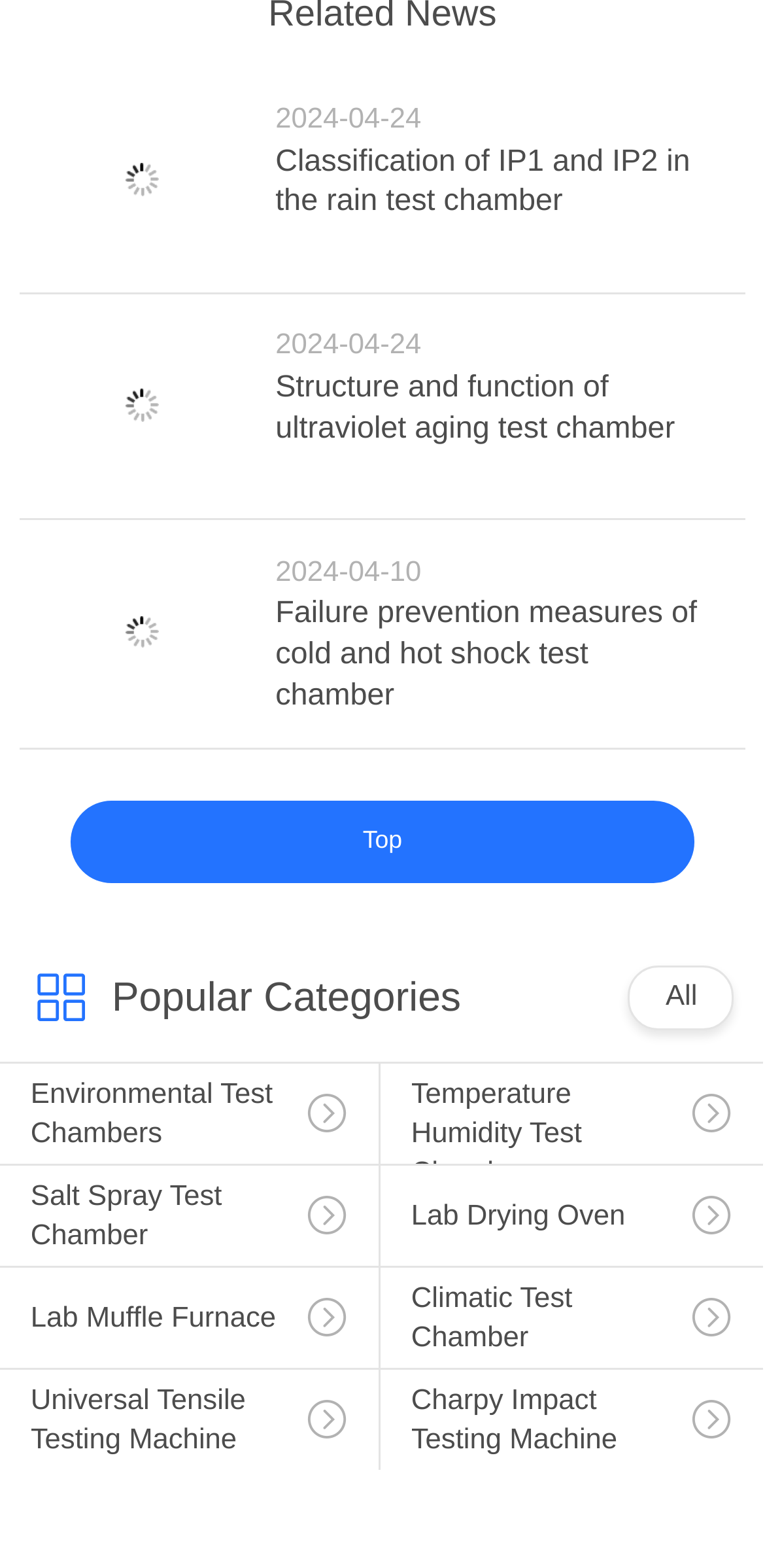Please identify the bounding box coordinates of the element on the webpage that should be clicked to follow this instruction: "visit the page of January 6, 2024". The bounding box coordinates should be given as four float numbers between 0 and 1, formatted as [left, top, right, bottom].

None